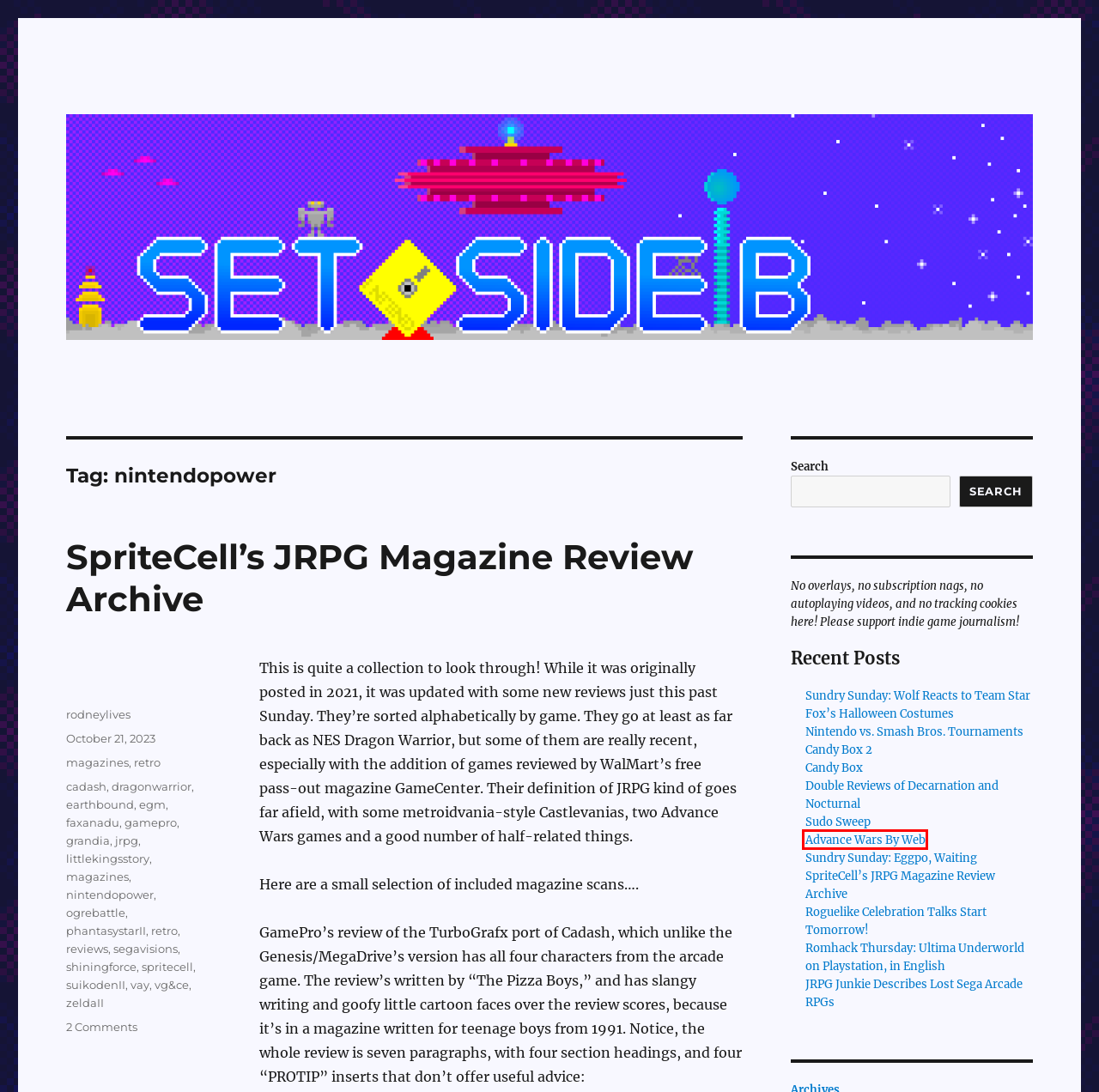Given a screenshot of a webpage with a red bounding box, please pick the webpage description that best fits the new webpage after clicking the element inside the bounding box. Here are the candidates:
A. vg&ce – Set Side B
B. Advance Wars By Web – Set Side B
C. Nintendo vs. Smash Bros. Tournaments – Set Side B
D. suikodenII – Set Side B
E. jrpg – Set Side B
F. earthbound – Set Side B
G. rodneylives – Set Side B
H. egm – Set Side B

B